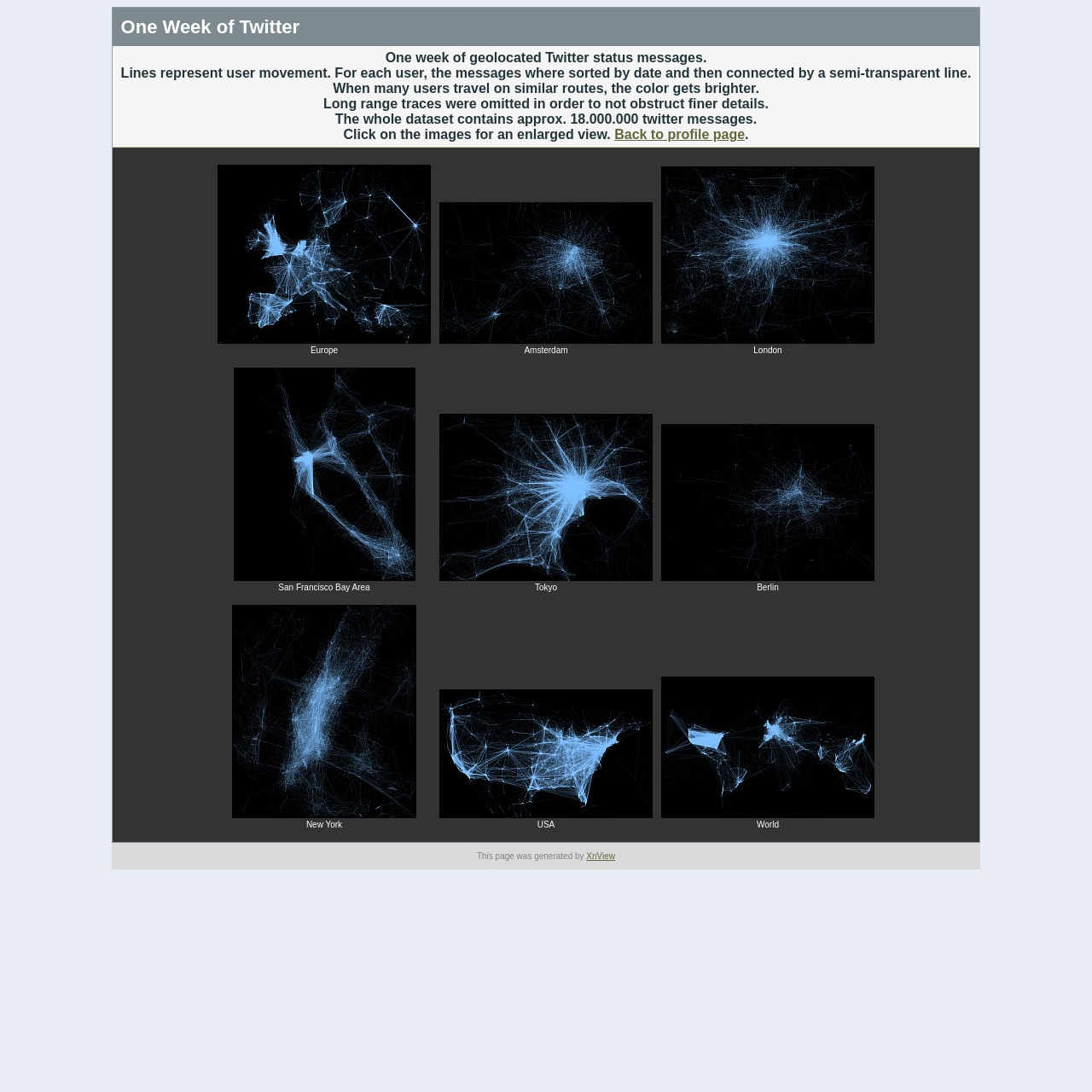Please find the bounding box coordinates of the element that needs to be clicked to perform the following instruction: "Click on the image of USA". The bounding box coordinates should be four float numbers between 0 and 1, represented as [left, top, right, bottom].

[0.402, 0.631, 0.598, 0.749]